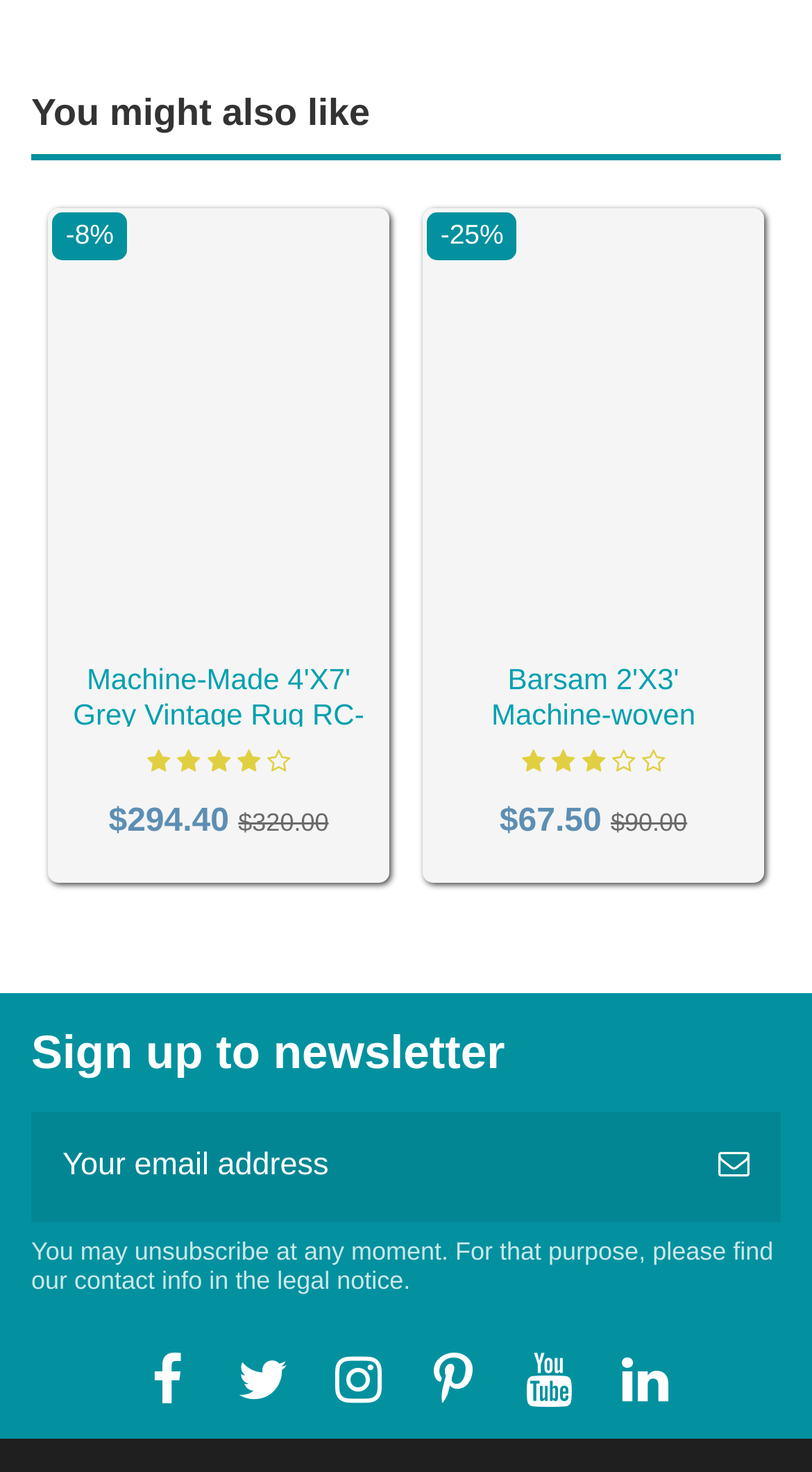Identify the bounding box coordinates of the region I need to click to complete this instruction: "Add Machine-Made 4'X7' Grey Vintage Rug RC-118 to wishlist".

[0.158, 0.405, 0.232, 0.446]